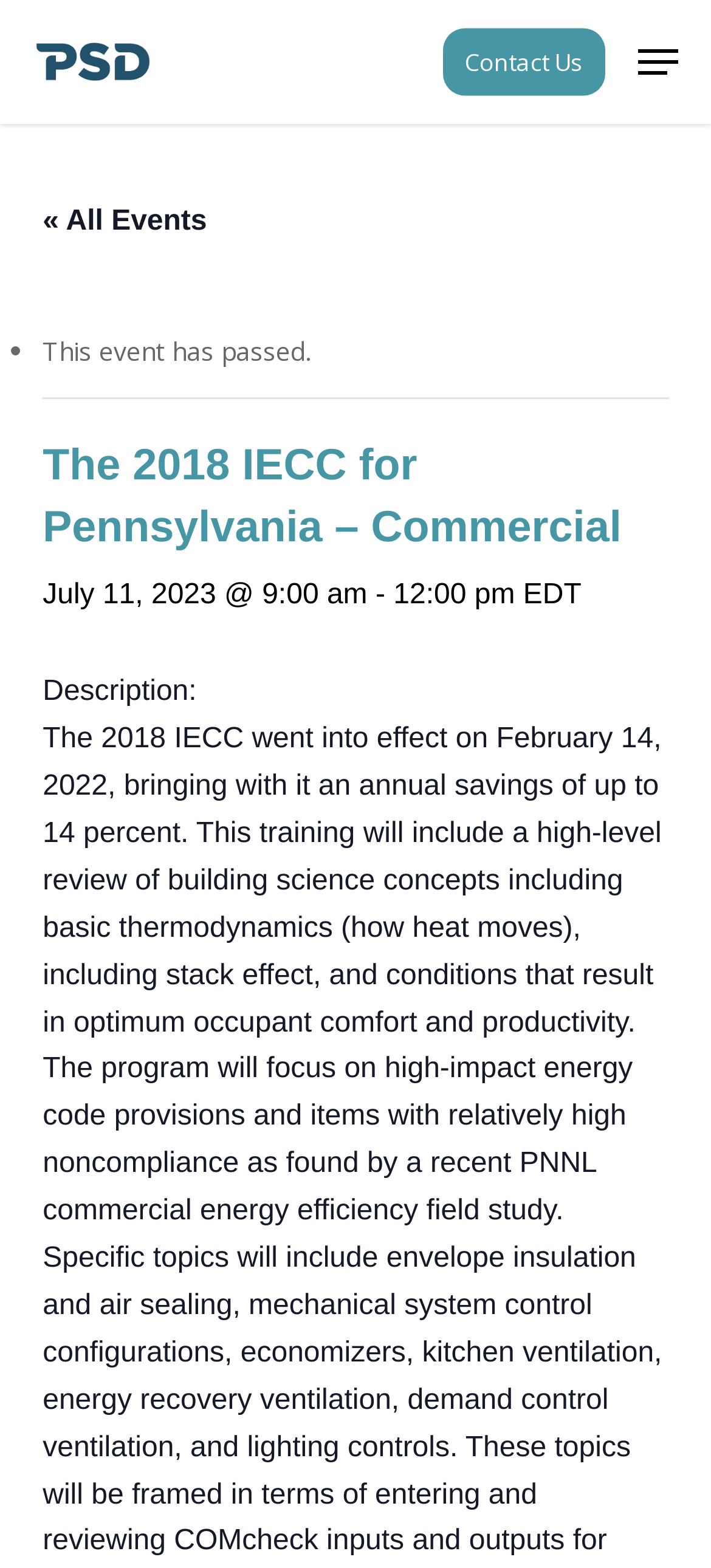Reply to the question with a single word or phrase:
What is the contact information?

Contact Us